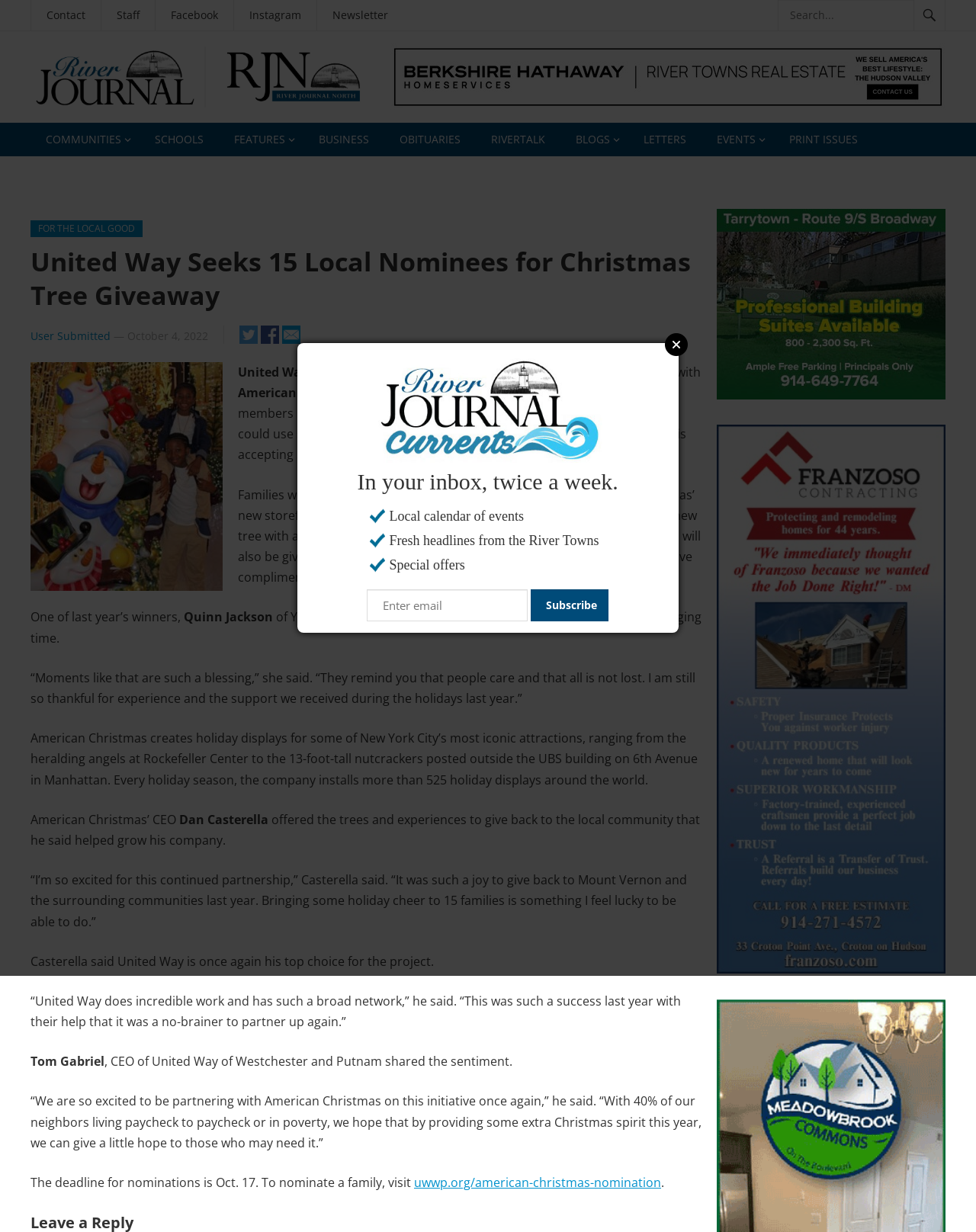Please identify the bounding box coordinates of the element's region that I should click in order to complete the following instruction: "Visit the Facebook page". The bounding box coordinates consist of four float numbers between 0 and 1, i.e., [left, top, right, bottom].

[0.159, 0.0, 0.239, 0.025]